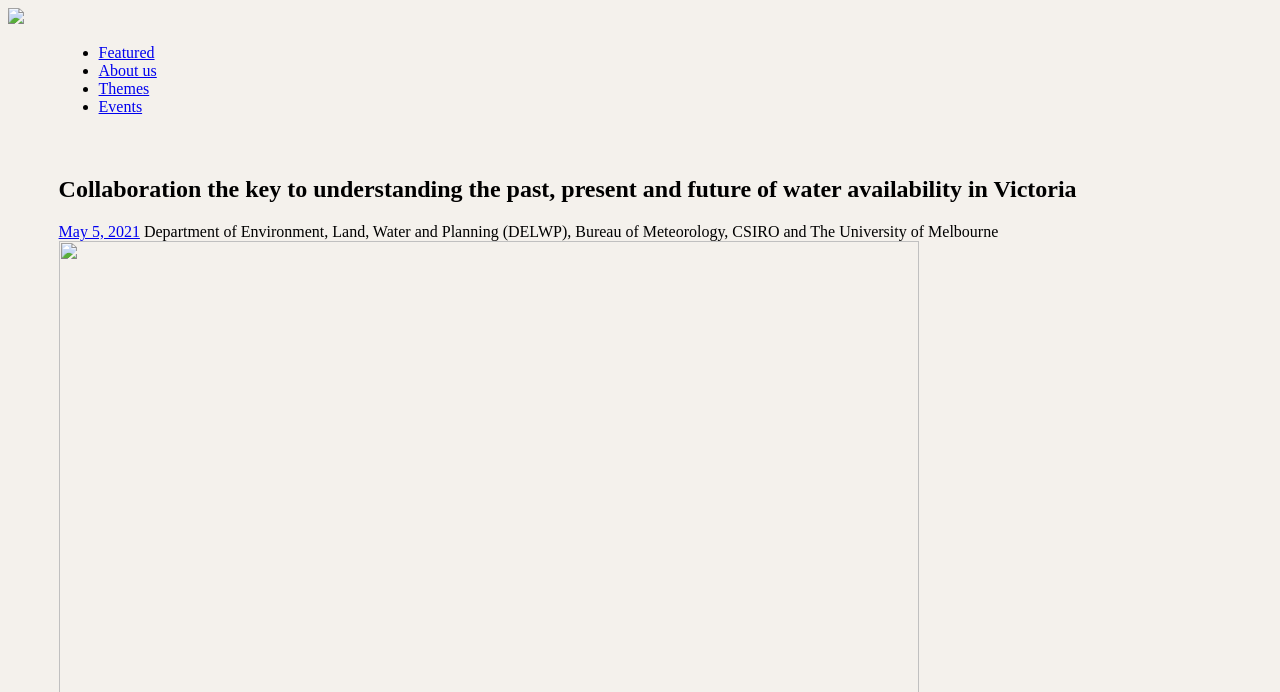What is the purpose of the webpage?
Please provide a single word or phrase in response based on the screenshot.

To provide information about the research initiative